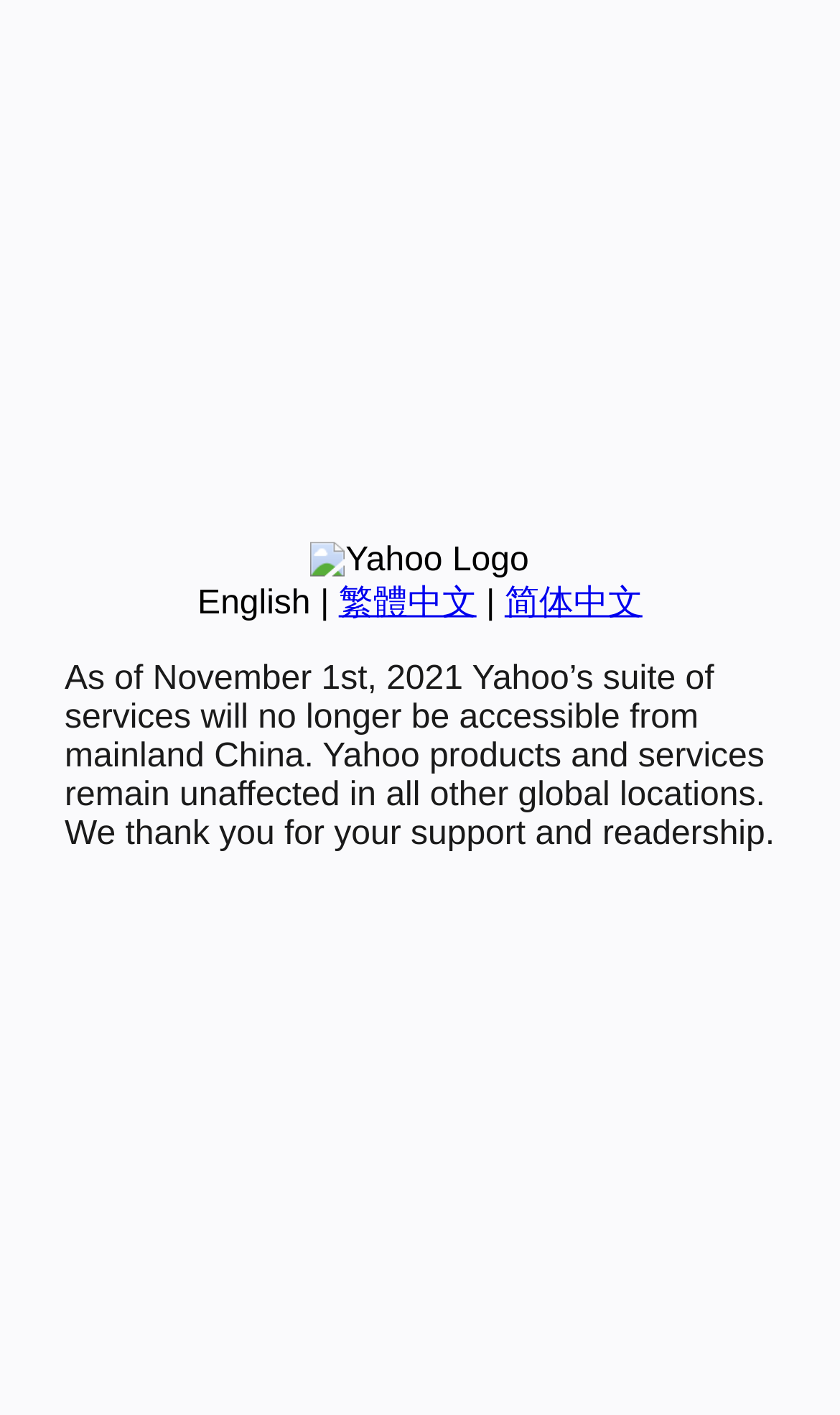Mark the bounding box of the element that matches the following description: "简体中文".

[0.601, 0.413, 0.765, 0.439]